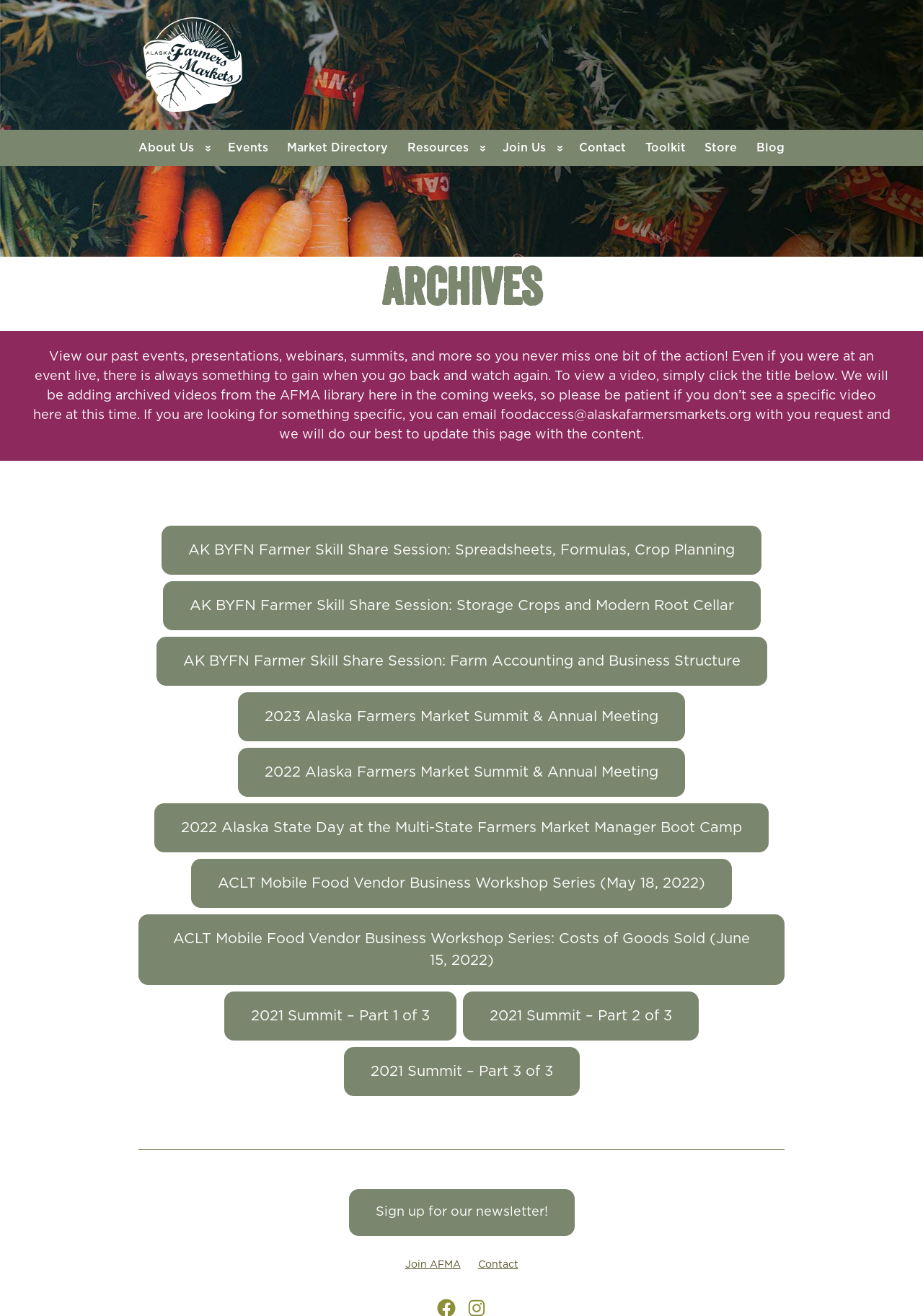Locate the bounding box coordinates of the area you need to click to fulfill this instruction: 'Sign up for our newsletter!'. The coordinates must be in the form of four float numbers ranging from 0 to 1: [left, top, right, bottom].

[0.378, 0.904, 0.622, 0.939]